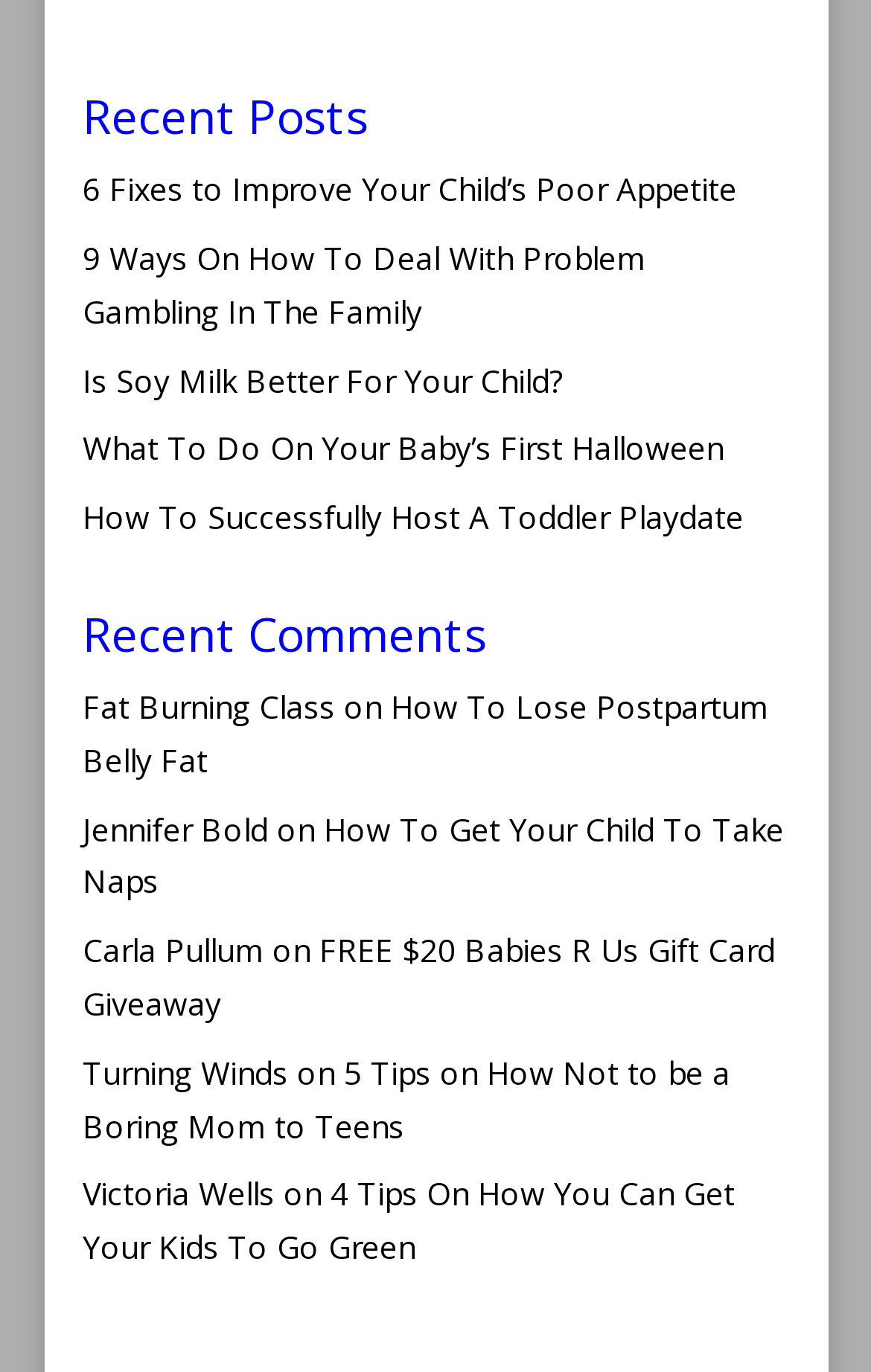Answer the question with a single word or phrase: 
How many authors are mentioned in the recent comments?

4